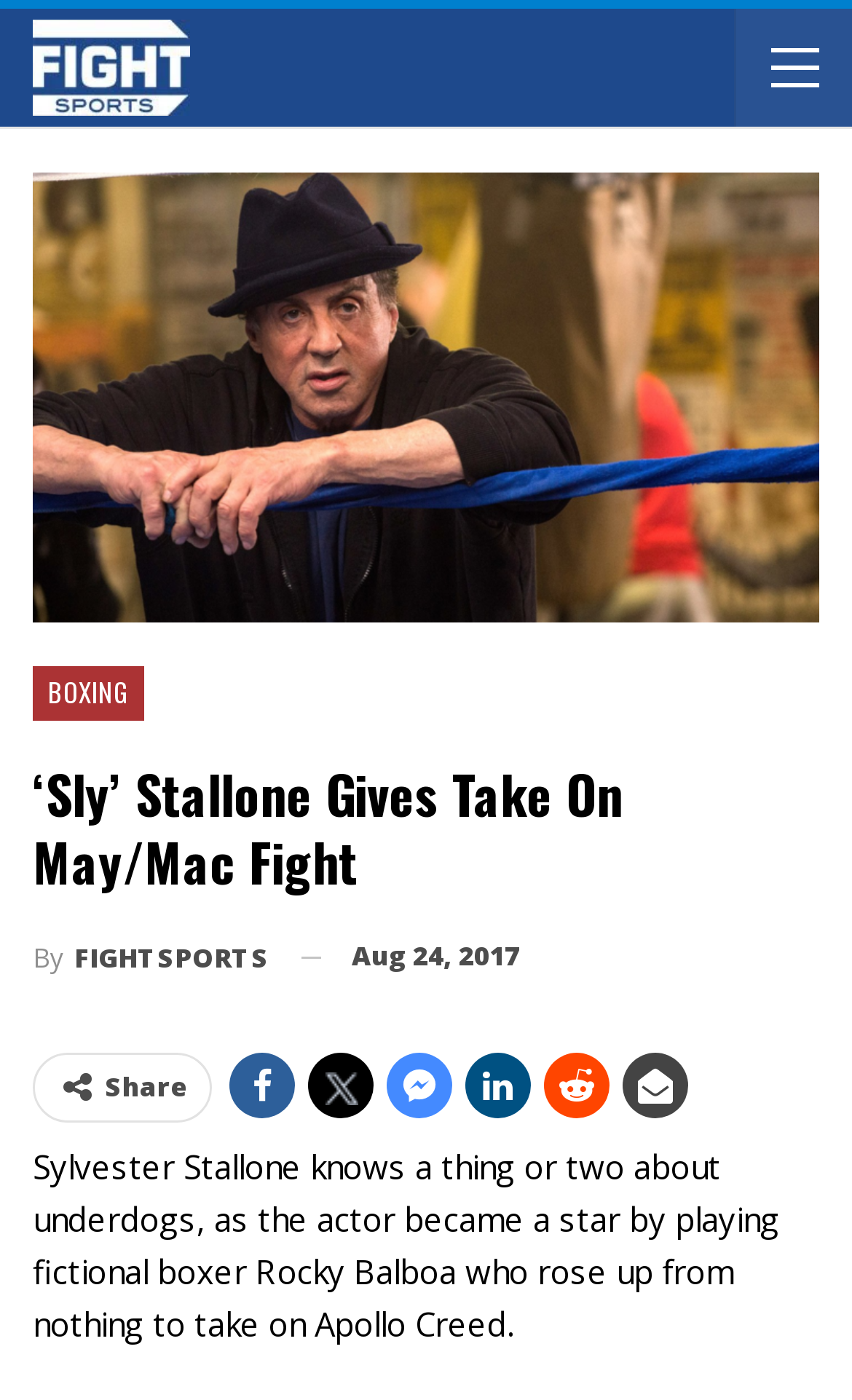Consider the image and give a detailed and elaborate answer to the question: 
Who is the author of the article?

I found the author of the article by looking at the link element with the text 'By FIGHTSPORTS', which is typically used to indicate the author of an article.